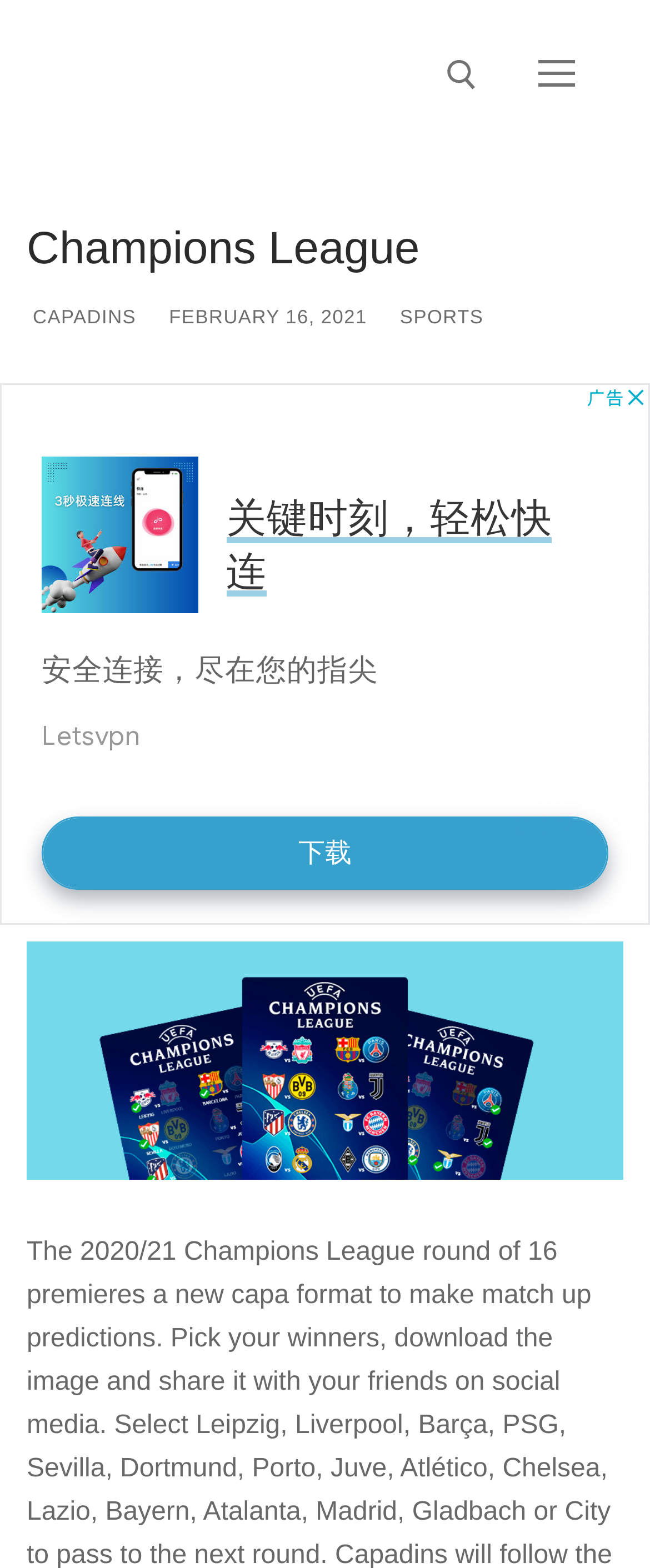What is the name of the league?
Examine the image and give a concise answer in one word or a short phrase.

Champions League